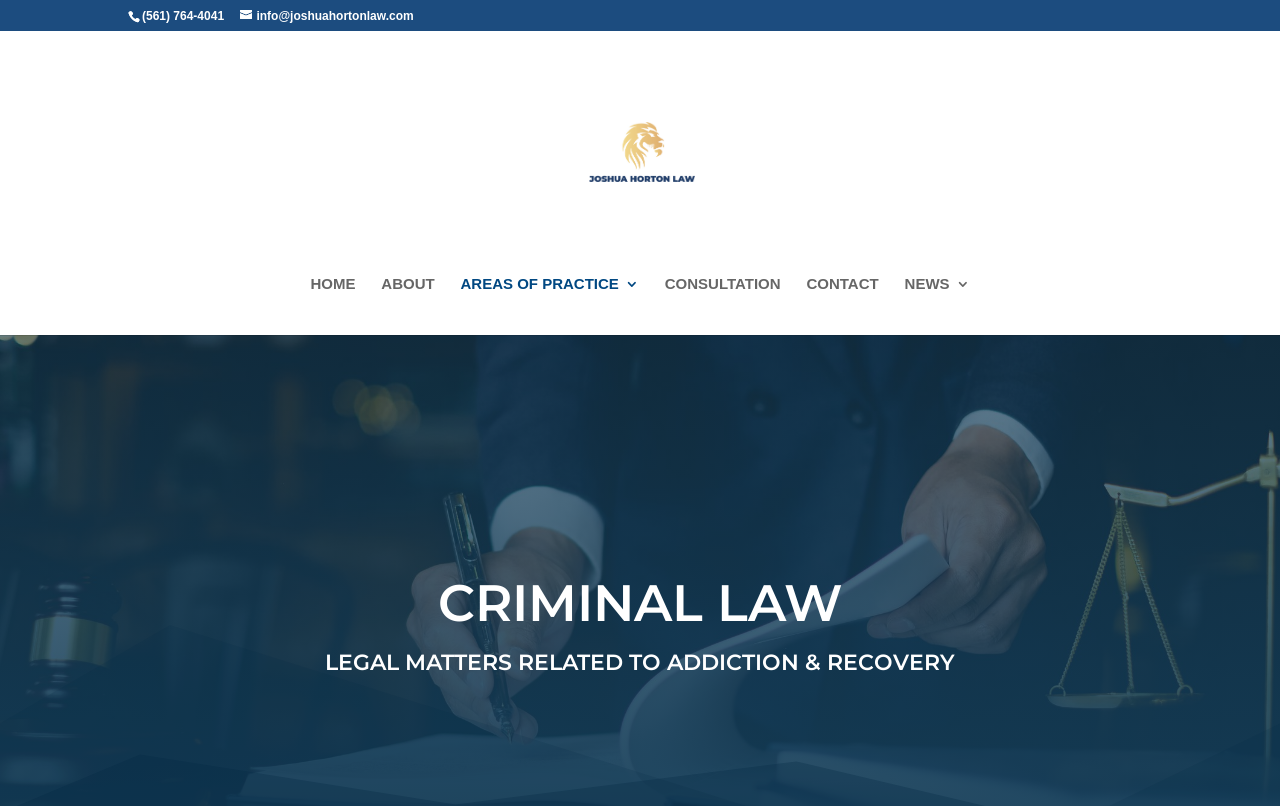Answer with a single word or phrase: 
What are the two main areas of practice mentioned on the webpage?

Criminal Law and Addiction & Recovery